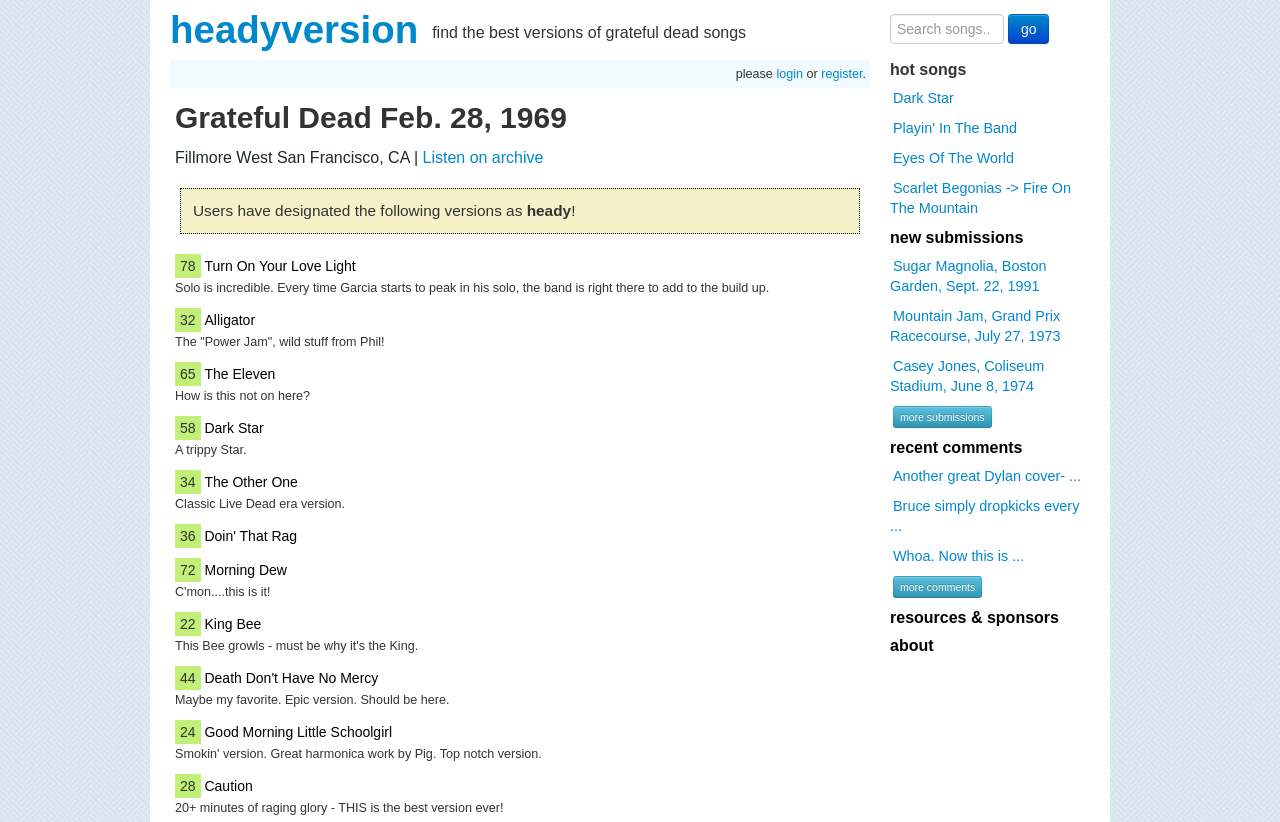Please give a short response to the question using one word or a phrase:
What type of content can be found in the 'hot songs' section?

Links to popular Grateful Dead songs